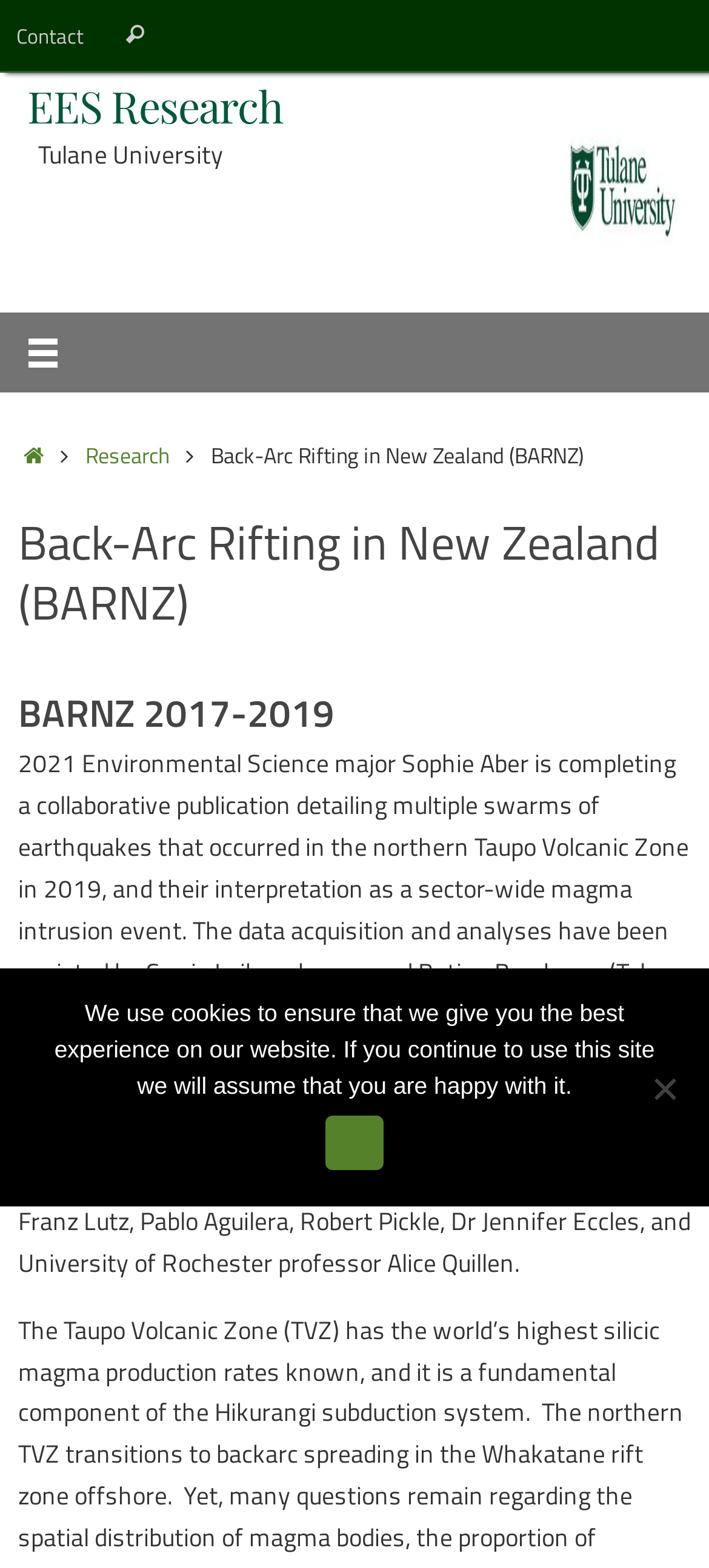Provide the bounding box coordinates of the area you need to click to execute the following instruction: "Click on Research link".

[0.12, 0.279, 0.238, 0.301]